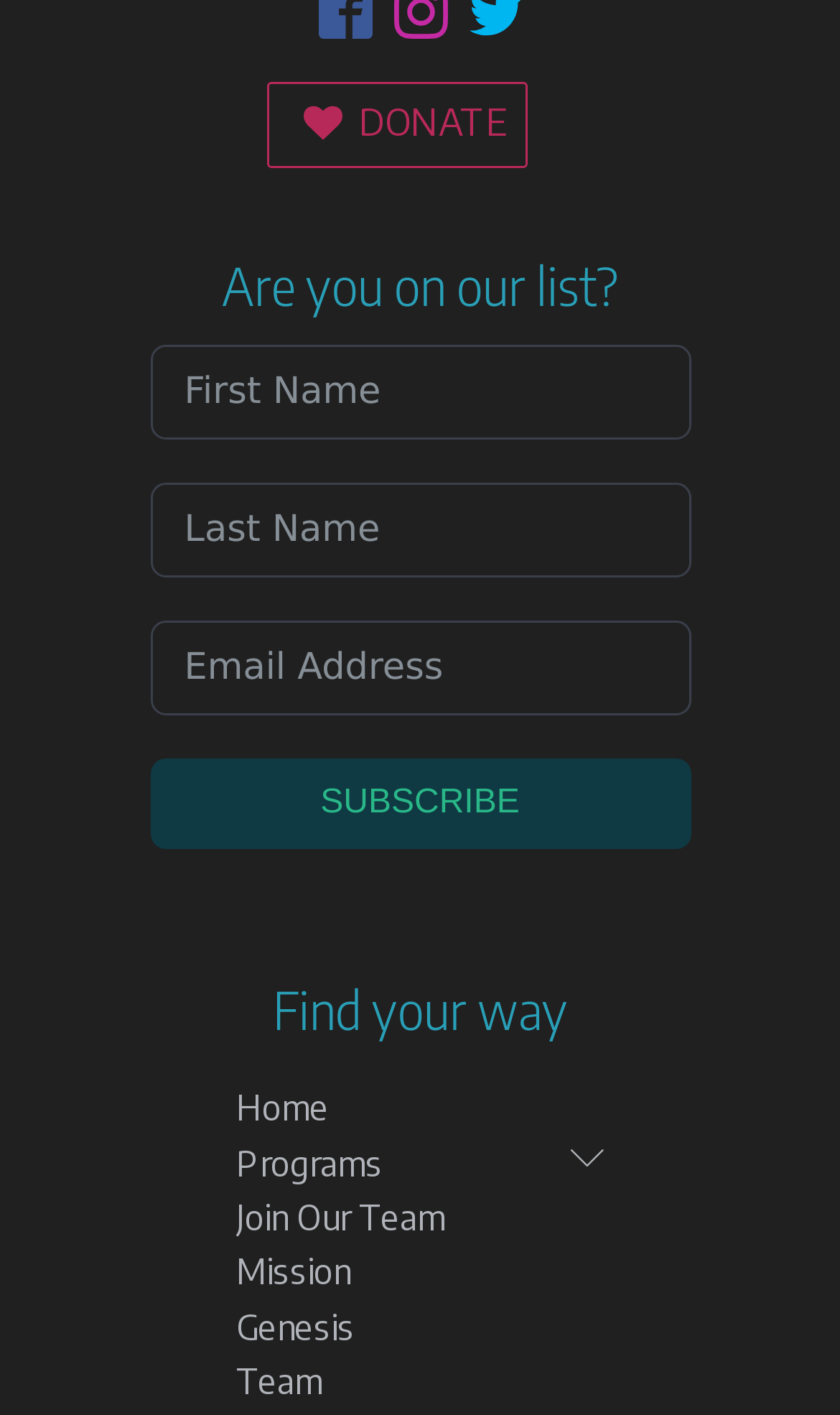Give a one-word or short phrase answer to the question: 
What is the shape of the icon in the 'DONATE' button?

heart